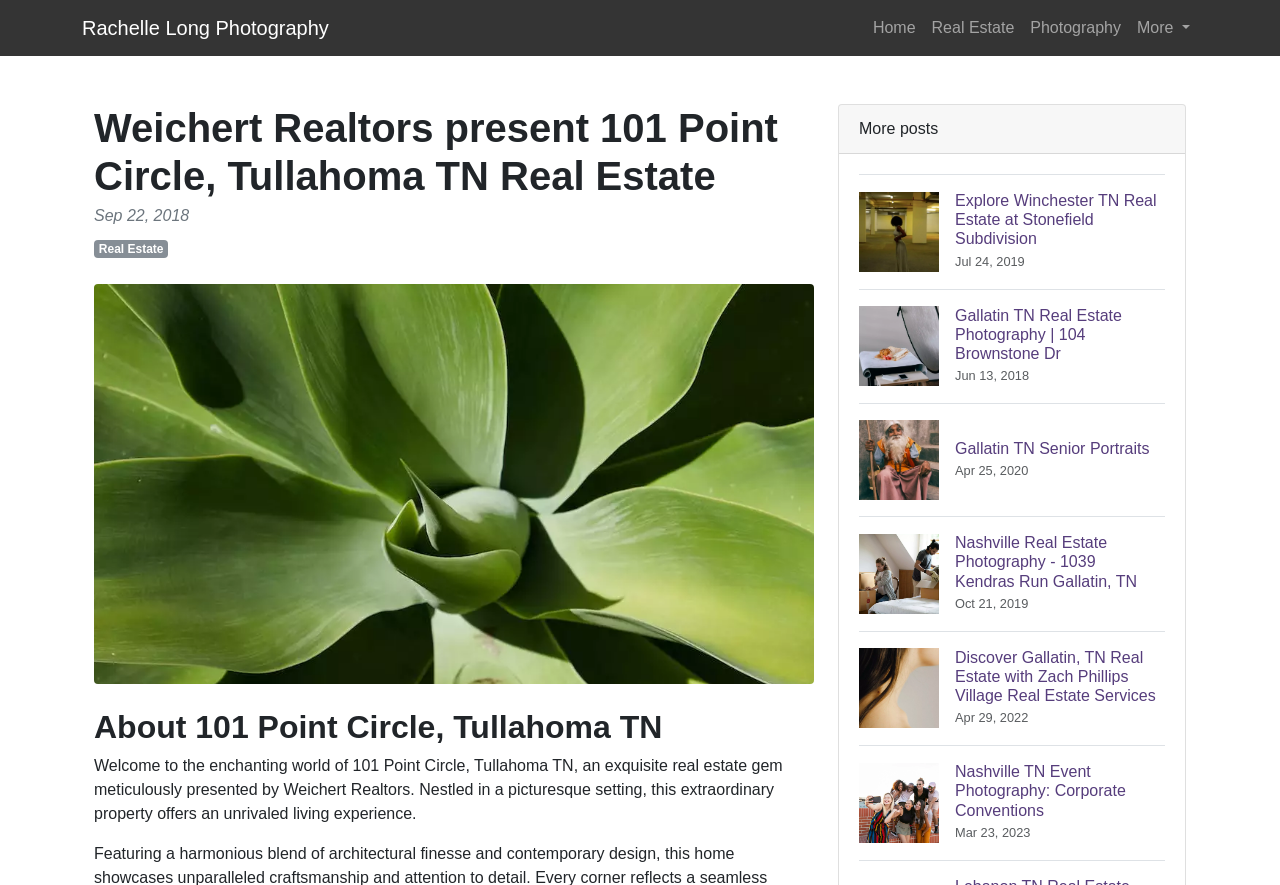Please determine the bounding box coordinates of the element to click in order to execute the following instruction: "View 'Real Estate'". The coordinates should be four float numbers between 0 and 1, specified as [left, top, right, bottom].

[0.722, 0.009, 0.799, 0.054]